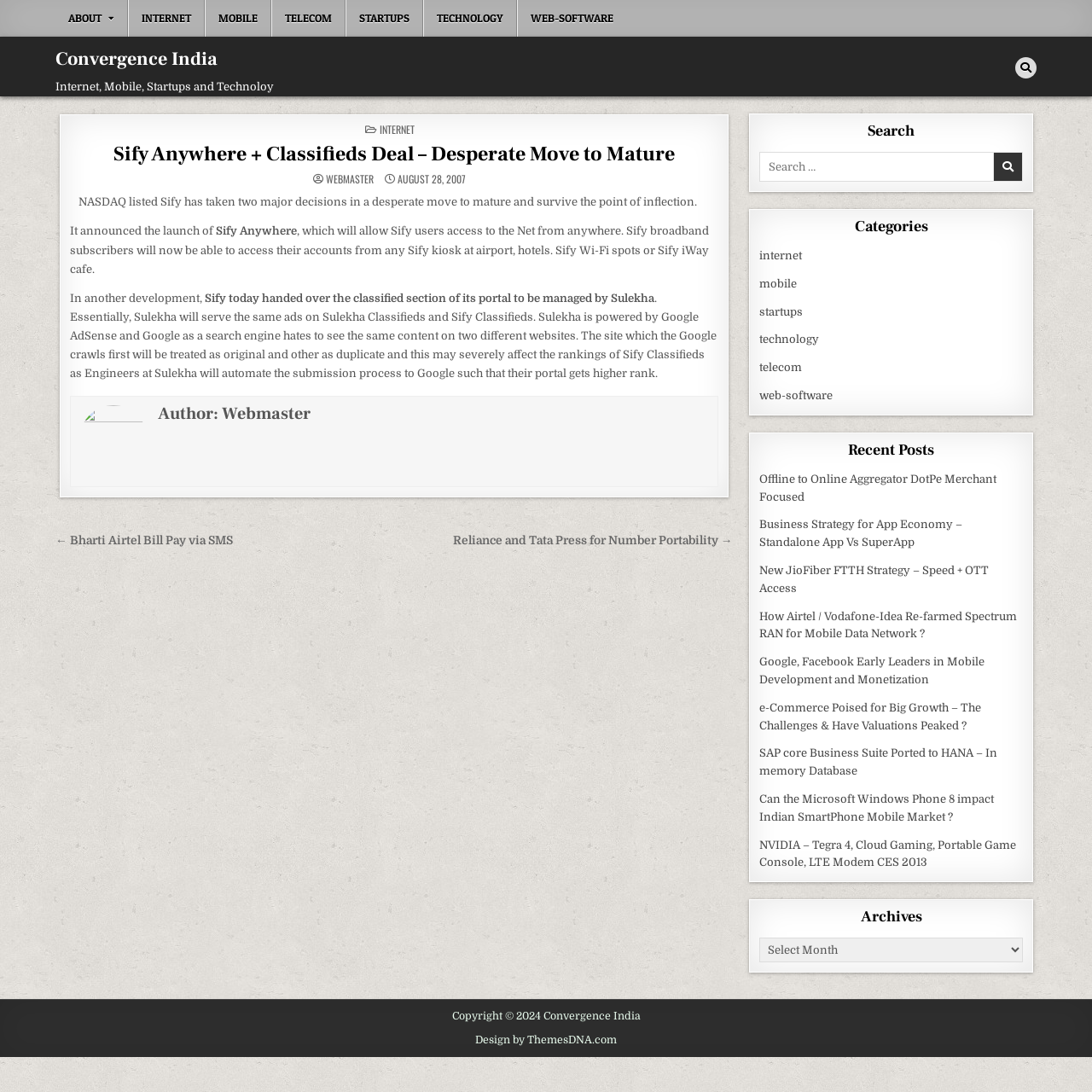Summarize the webpage comprehensively, mentioning all visible components.

This webpage is about Convergence India, a technology and startup-focused online publication. At the top, there is a primary menu with links to various categories such as "About", "Internet", "Mobile", "Telecom", "Startups", "Technology", and "Web-Software". Below the menu, there is a search button and a link to "Convergence India".

The main content area is divided into two sections. On the left, there is an article with a heading "Sify Anywhere + Classifieds Deal – Desperate Move to Mature" and a brief summary of the article. The article discusses NASDAQ-listed Sify's two major decisions, including the launch of Sify Anywhere, which allows users to access the internet from anywhere, and the handing over of its classified section to Sulekha.

On the right, there is a complementary section with several headings, including "Search", "Categories", "Recent Posts", and "Archives". The "Search" section has a search box and a button. The "Categories" section lists various categories such as "Internet", "Mobile", "Startups", and "Technology". The "Recent Posts" section lists several article links, including "Offline to Online Aggregator DotPe Merchant Focused", "Business Strategy for App Economy – Standalone App Vs SuperApp", and "New JioFiber FTTH Strategy – Speed + OTT Access". The "Archives" section has a combobox to select archives.

At the bottom of the page, there is a copyright notice "Copyright © 2024 Convergence India" and a link to "Design by ThemesDNA.com".